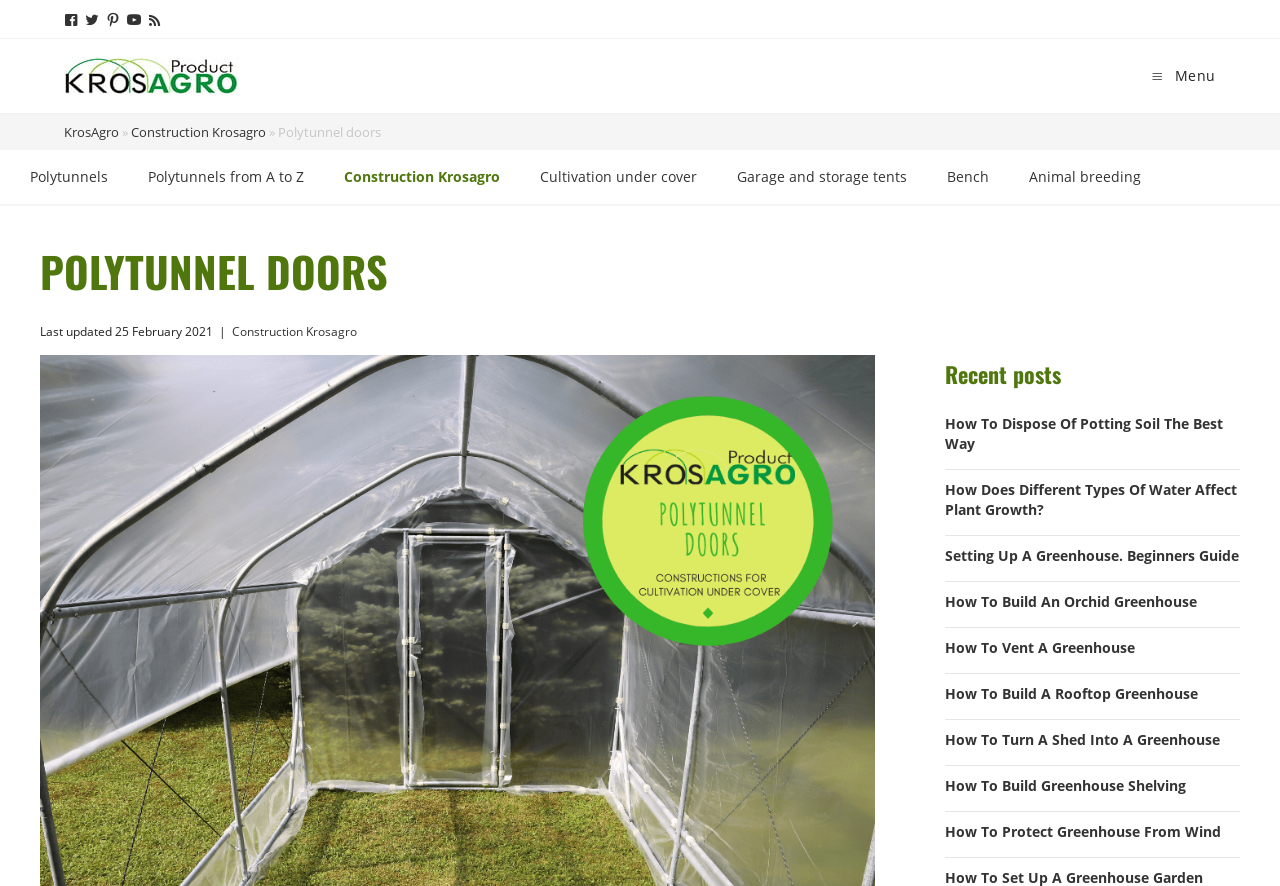Find the bounding box coordinates of the clickable area that will achieve the following instruction: "Read about Polytunnel doors".

[0.217, 0.138, 0.298, 0.159]